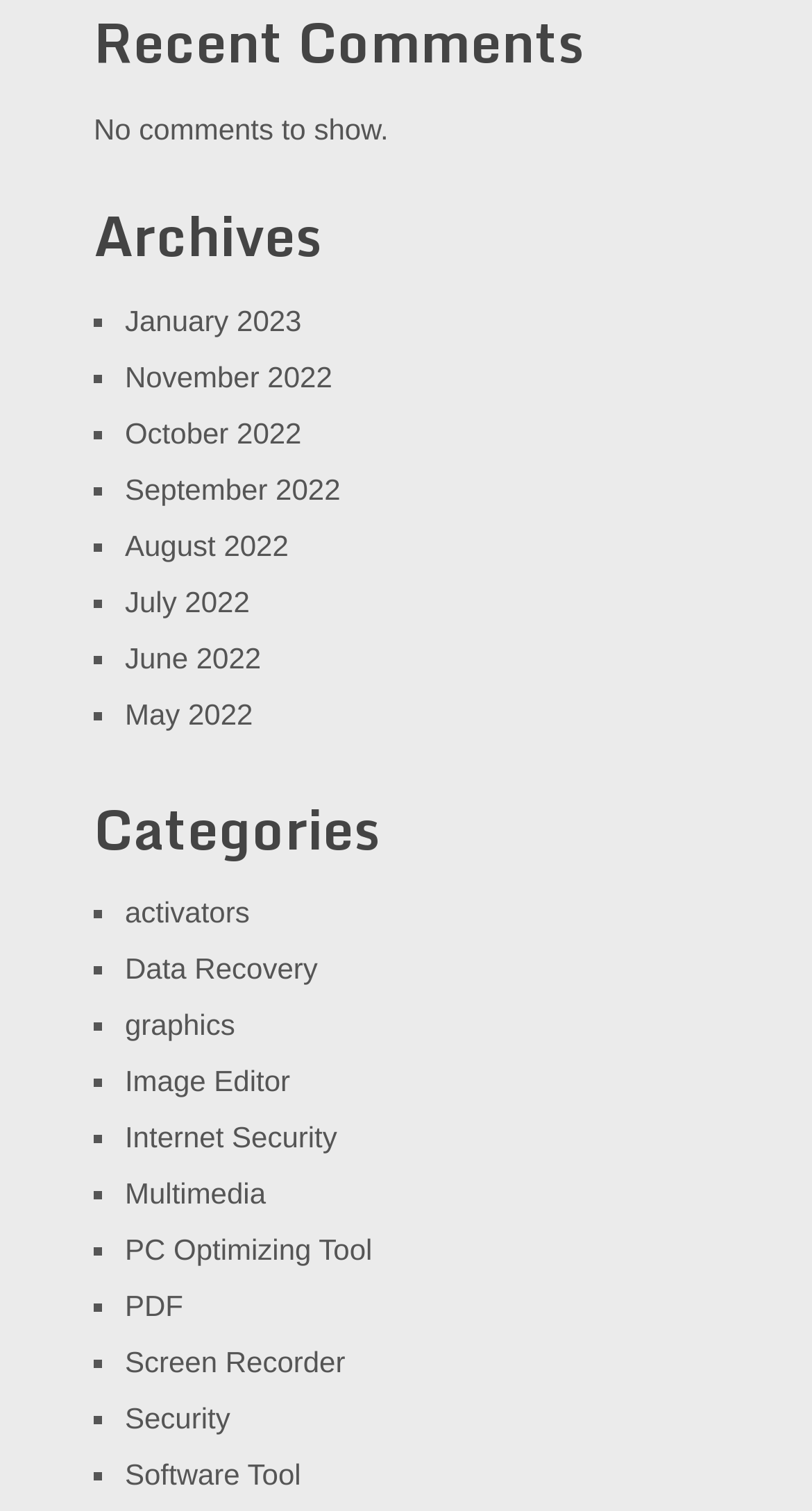What is the most recent month listed in the archives?
Using the image, give a concise answer in the form of a single word or short phrase.

January 2023